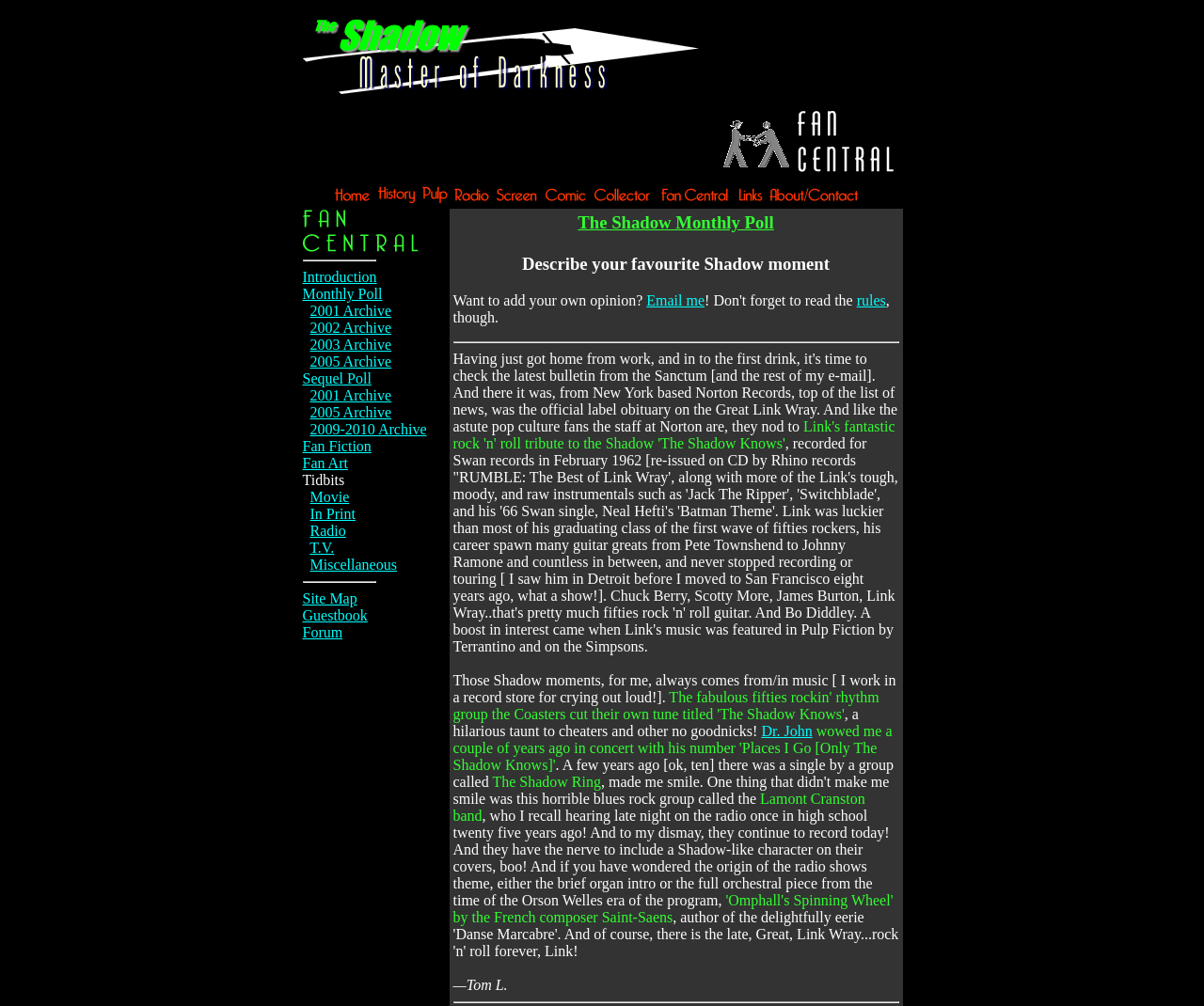Generate a comprehensive description of the webpage content.

This webpage is dedicated to "The Shadow: Master of Darkness Fan Central" and has a nostalgic feel to it. At the top, there is a banner with the title "The Shadow: Master of Darkness Fan Central" and two images, one with the text "The Shadow: Master of Darkness" and another with the text "Fan Central". 

Below the banner, there is a navigation menu with 11 links: Home, History, Pulp, Radio, Screen, Comic, Collector, Fan Central, links, About, and Contact. Each link has a corresponding image.

The main content of the page is divided into two sections. The left section has a series of links, including "Introduction", "Monthly Poll", and archives for different years, as well as links to "Fan Fiction", "Fan Art", and other related topics. There are also some separator lines and non-clickable text elements with no content.

The right section has a heading "The Shadow Monthly Poll" and a prompt "Describe your favourite Shadow moment". Below this, there is a text "Want to add your own opinion?" followed by a link to "Email me" and another link to "rules". There is also a separator line and a long paragraph of text discussing Link Wray, a musician, and his influence on rock 'n' roll guitar. The text also mentions how the author's favorite Shadow moments are related to music. Finally, there is another sentence that seems to be a humorous comment about cheaters.